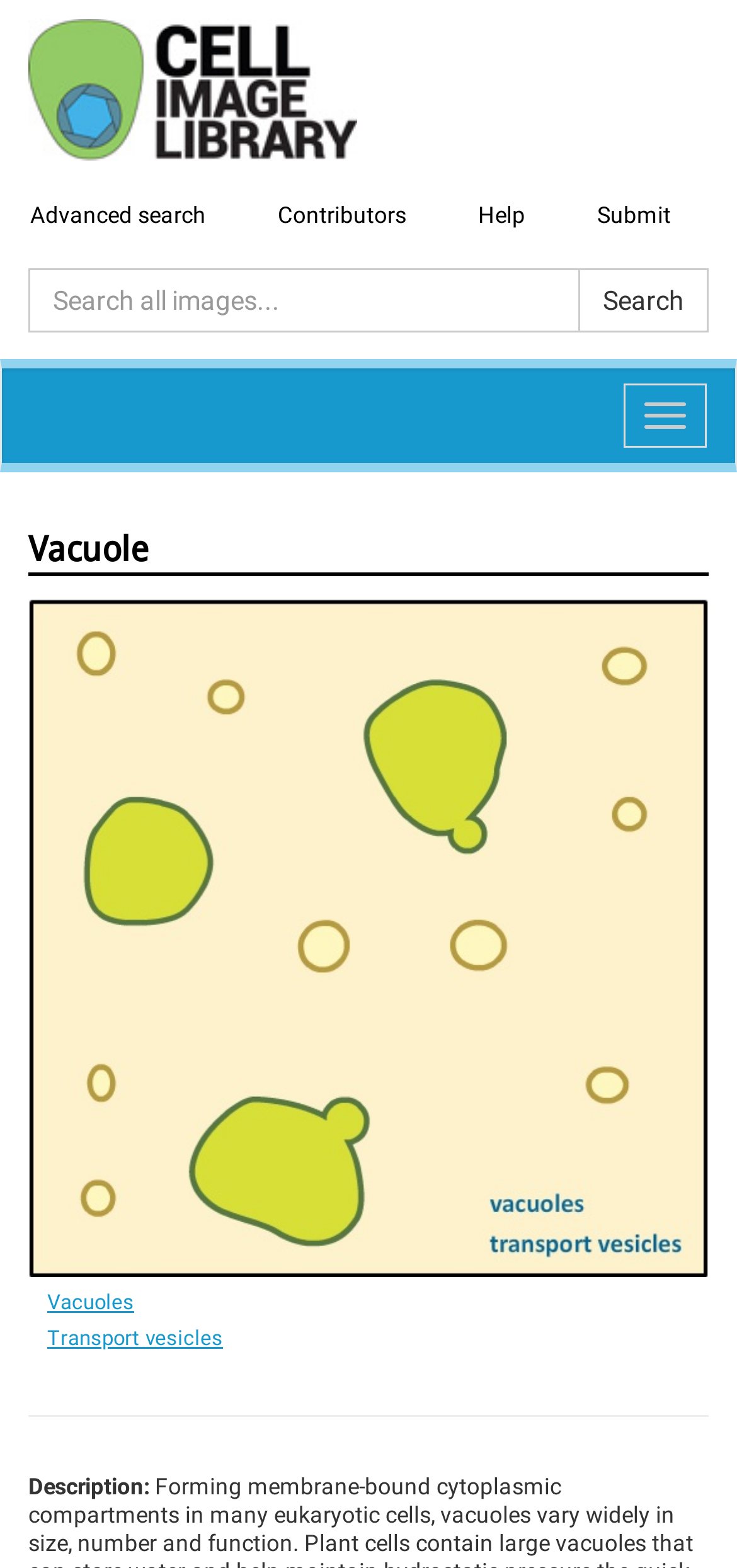Please provide a brief answer to the question using only one word or phrase: 
How many links are in the top navigation menu?

4